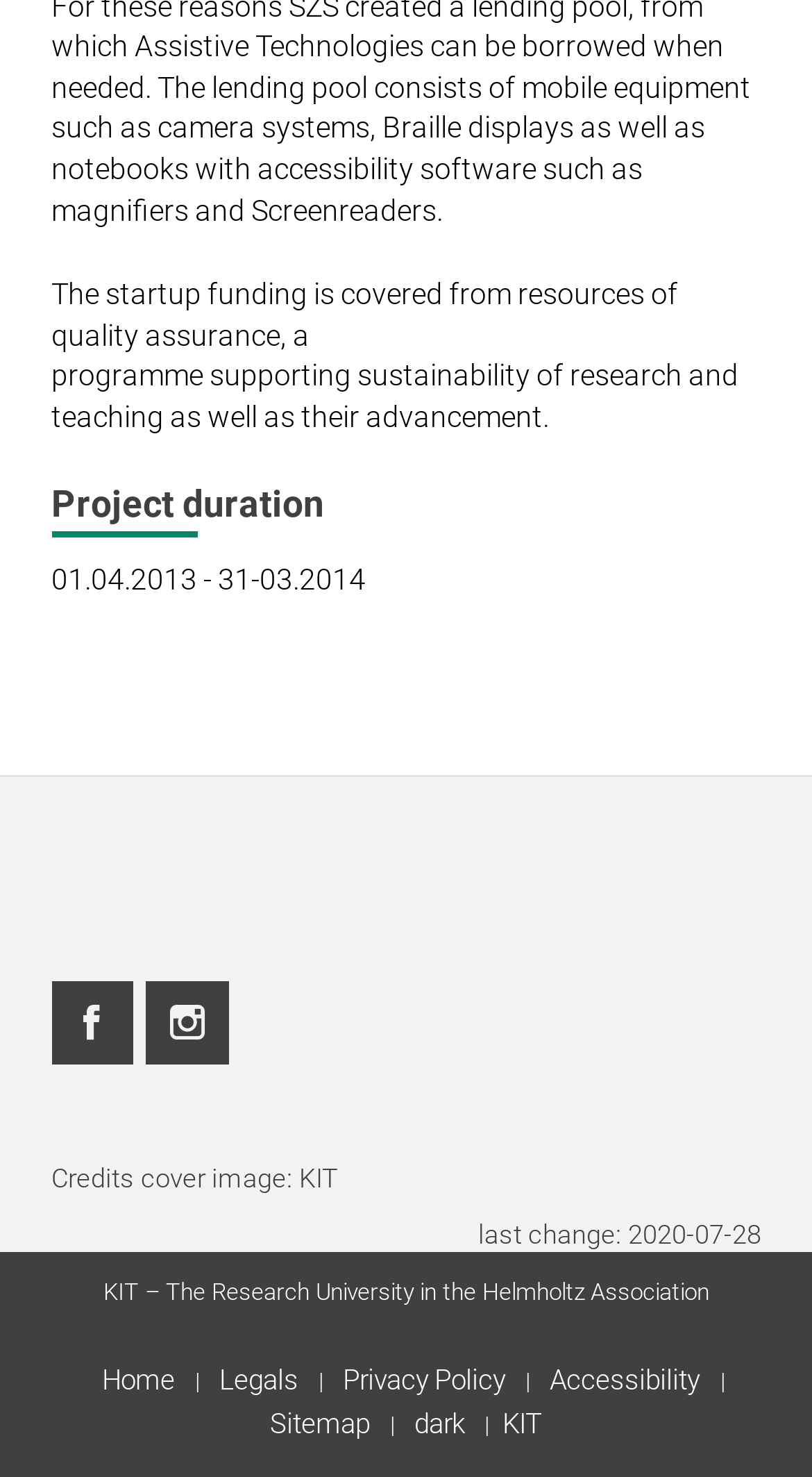Answer the following query concisely with a single word or phrase:
What is the name of the research university?

KIT